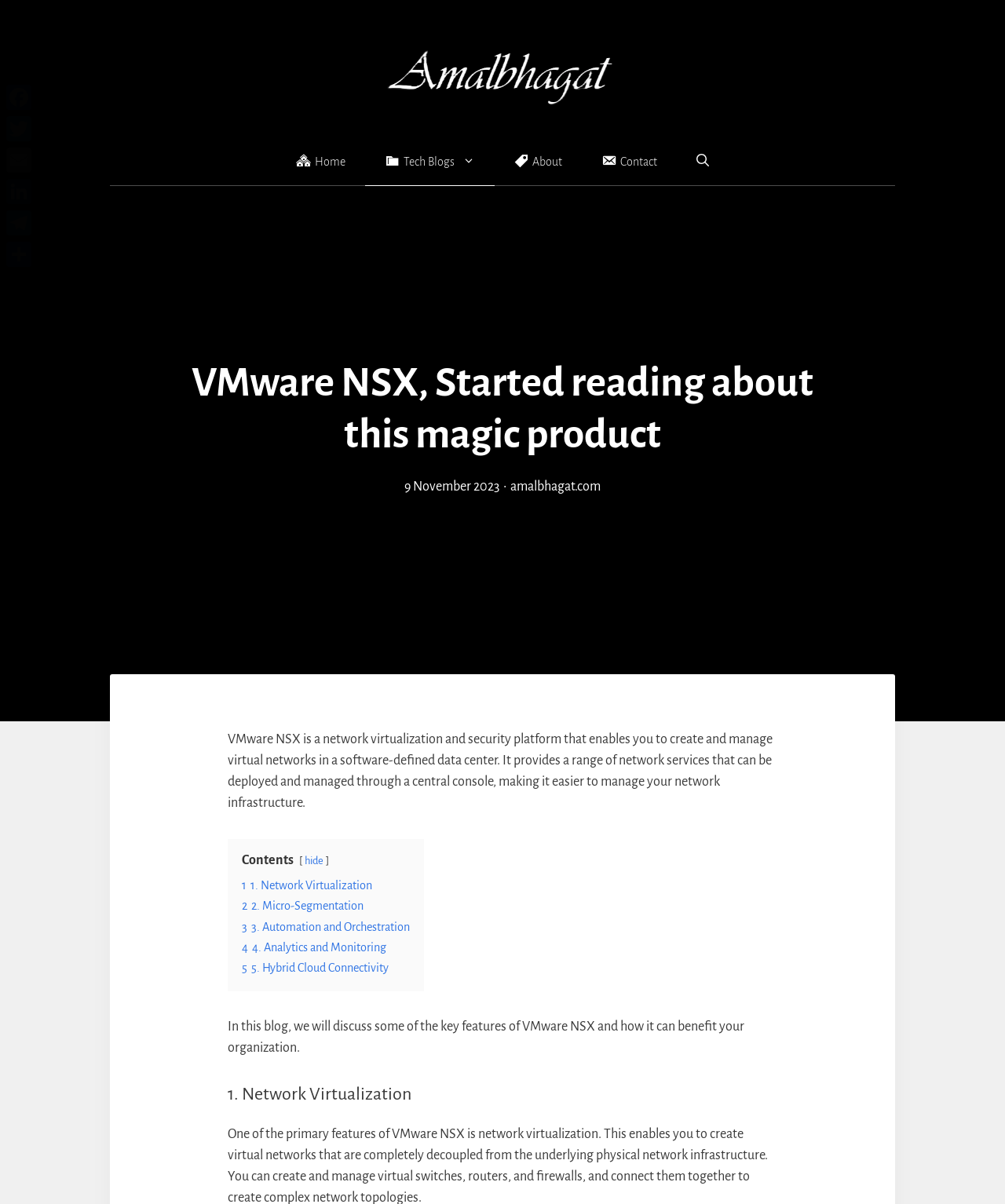What is the date of the blog post?
Using the image as a reference, deliver a detailed and thorough answer to the question.

I found the date of the blog post by looking at the time element, which contains the text '9 November 2023'. This suggests that the blog post was published on this date.